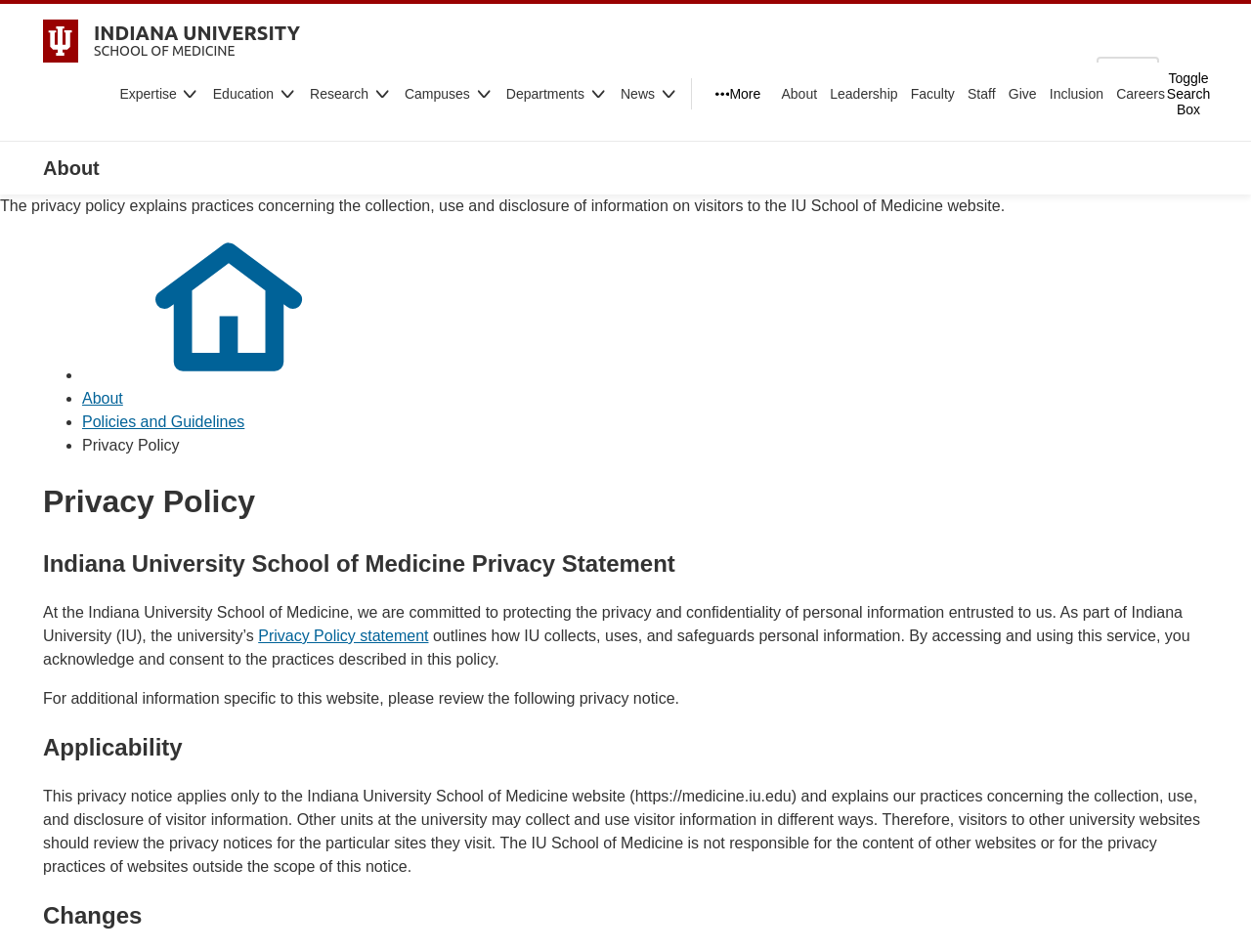Provide a short, one-word or phrase answer to the question below:
How many main menu items are there?

9